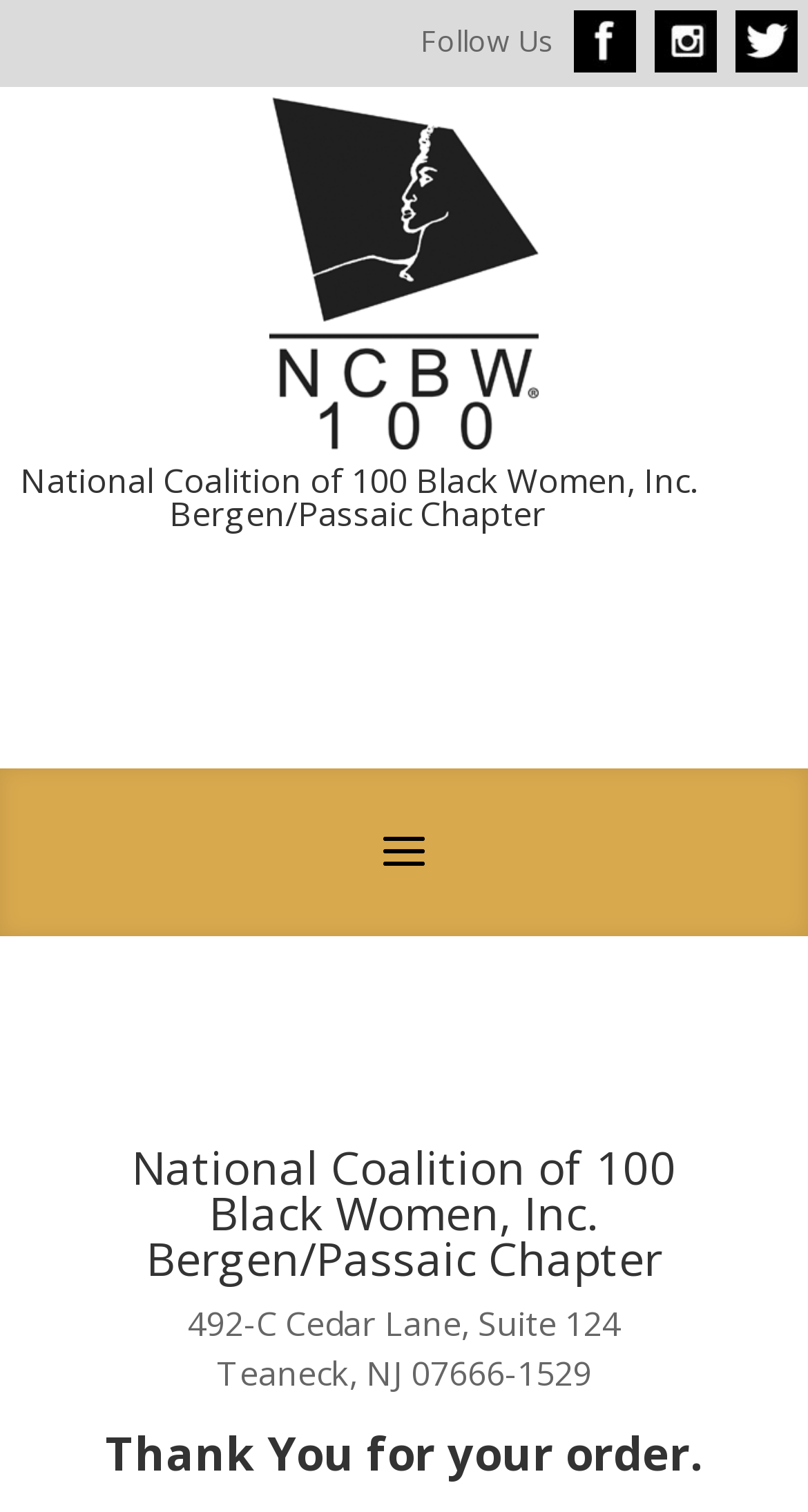What is the chapter of the organization?
Give a single word or phrase answer based on the content of the image.

Bergen/Passaic Chapter